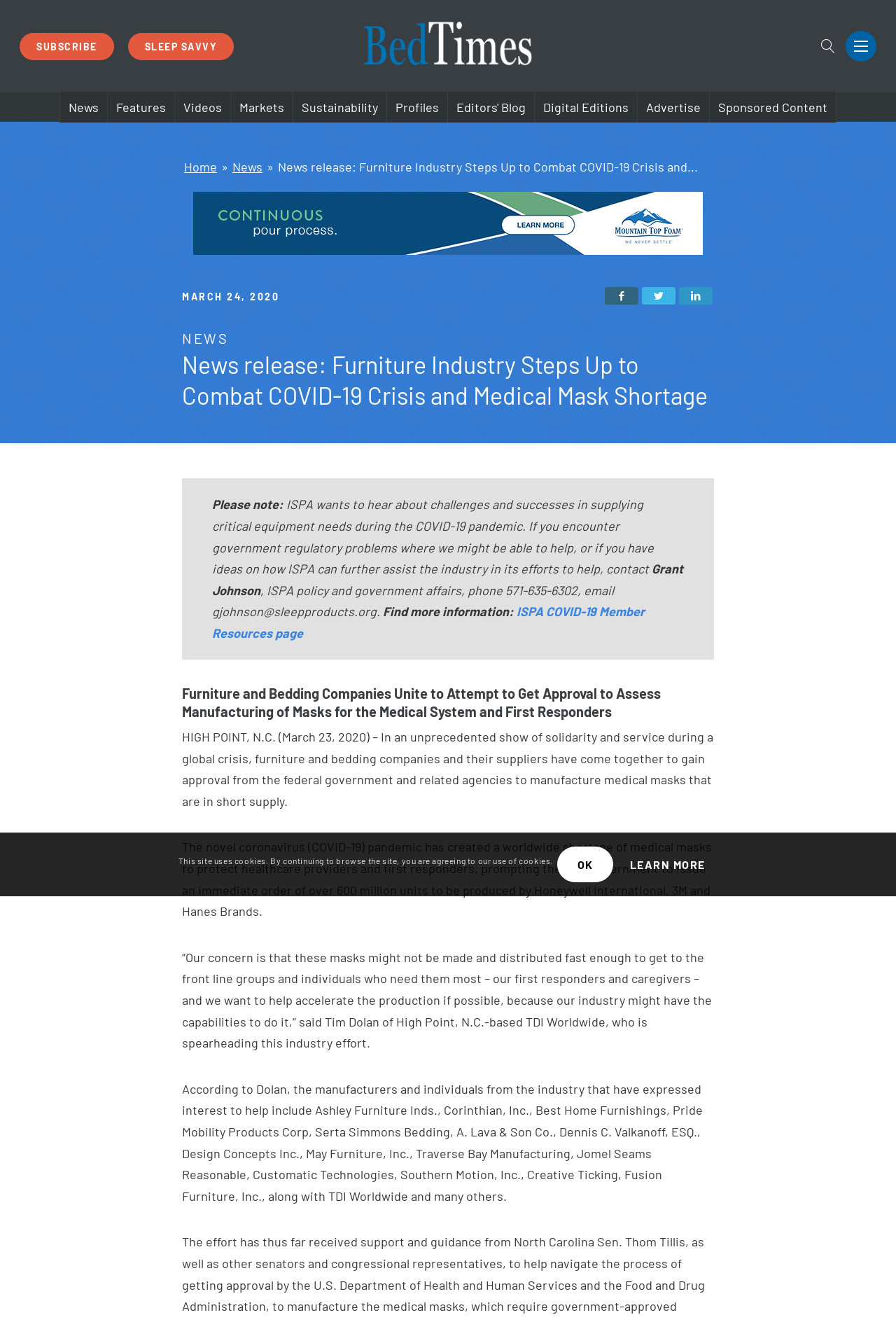Please identify the bounding box coordinates of the area that needs to be clicked to follow this instruction: "Share on Facebook".

[0.675, 0.217, 0.712, 0.23]